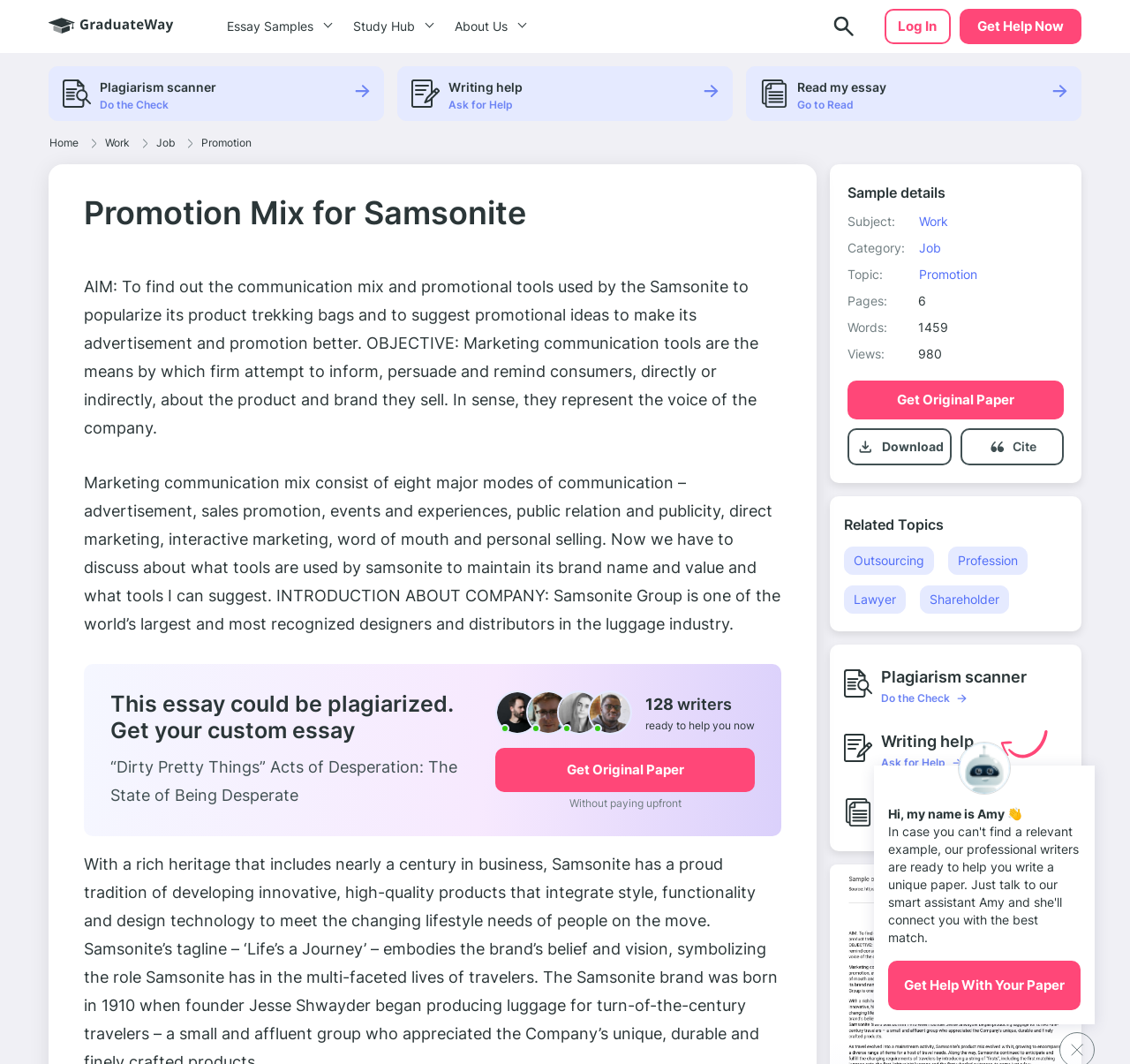Find the bounding box coordinates of the clickable region needed to perform the following instruction: "Click the 'Log In' button". The coordinates should be provided as four float numbers between 0 and 1, i.e., [left, top, right, bottom].

[0.795, 0.017, 0.829, 0.032]